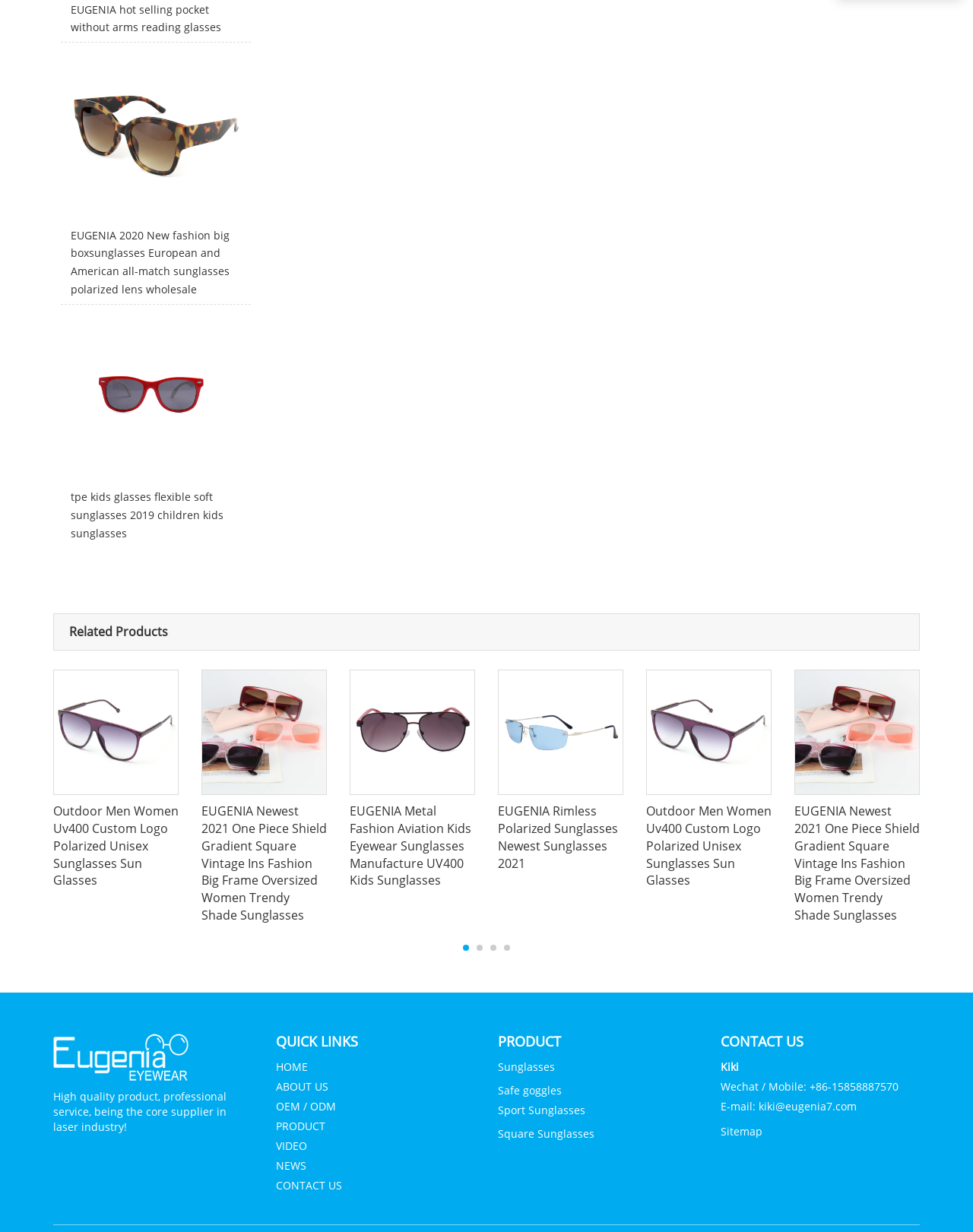What is the category of the product 'tpe kids glasses flexible soft sunglasses 2019 children kids sunglasses'?
Craft a detailed and extensive response to the question.

The product description 'tpe kids glasses flexible soft sunglasses 2019 children kids sunglasses' suggests that it is a type of sunglasses designed for kids. Therefore, the category of this product is kids sunglasses.